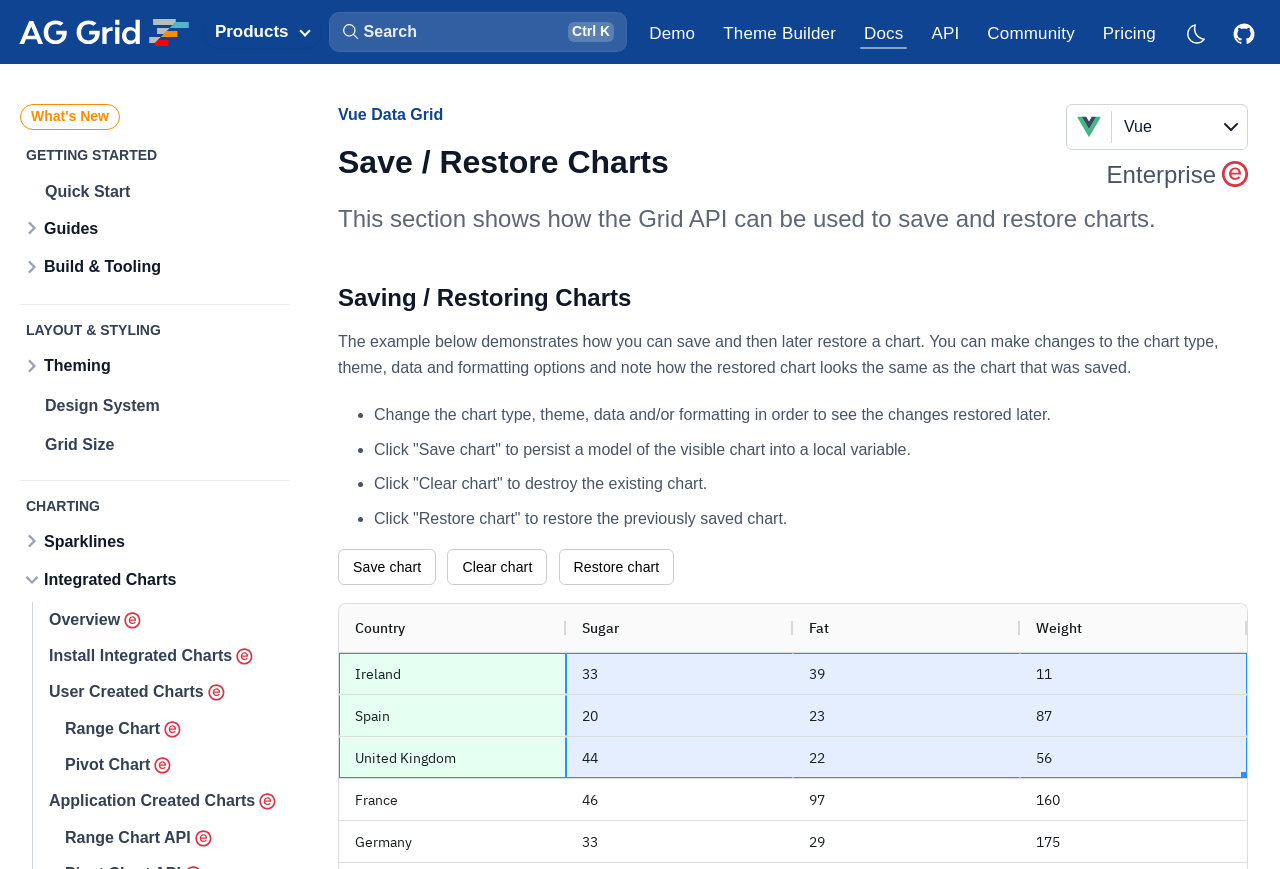Please predict the bounding box coordinates (top-left x, top-left y, bottom-right x, bottom-right y) for the UI element in the screenshot that fits the description: Build & Tooling

[0.016, 0.288, 0.227, 0.332]